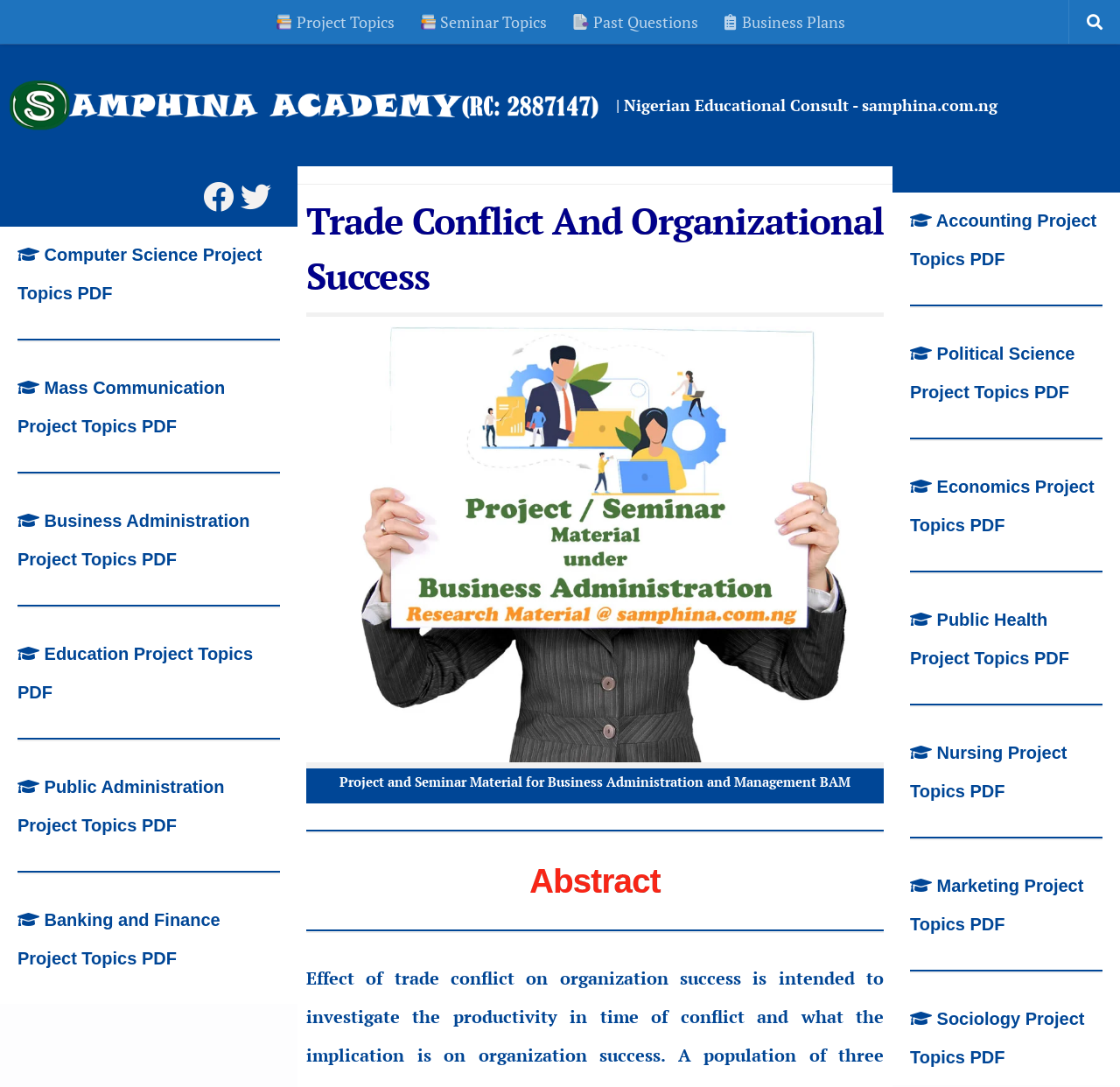Please provide a one-word or short phrase answer to the question:
What is the category of the project material?

Business Administration and Management